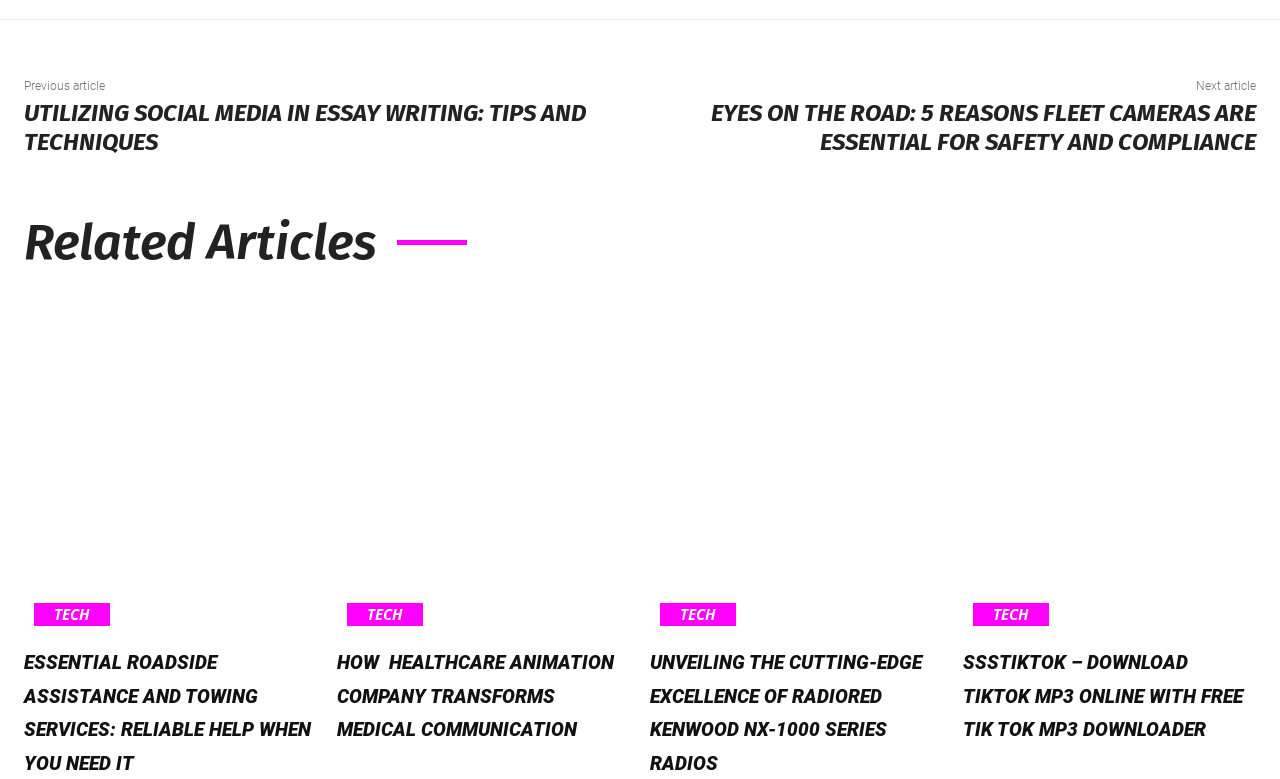Please identify the bounding box coordinates of the element I need to click to follow this instruction: "Explore the related article about fleet cameras".

[0.555, 0.127, 0.981, 0.2]